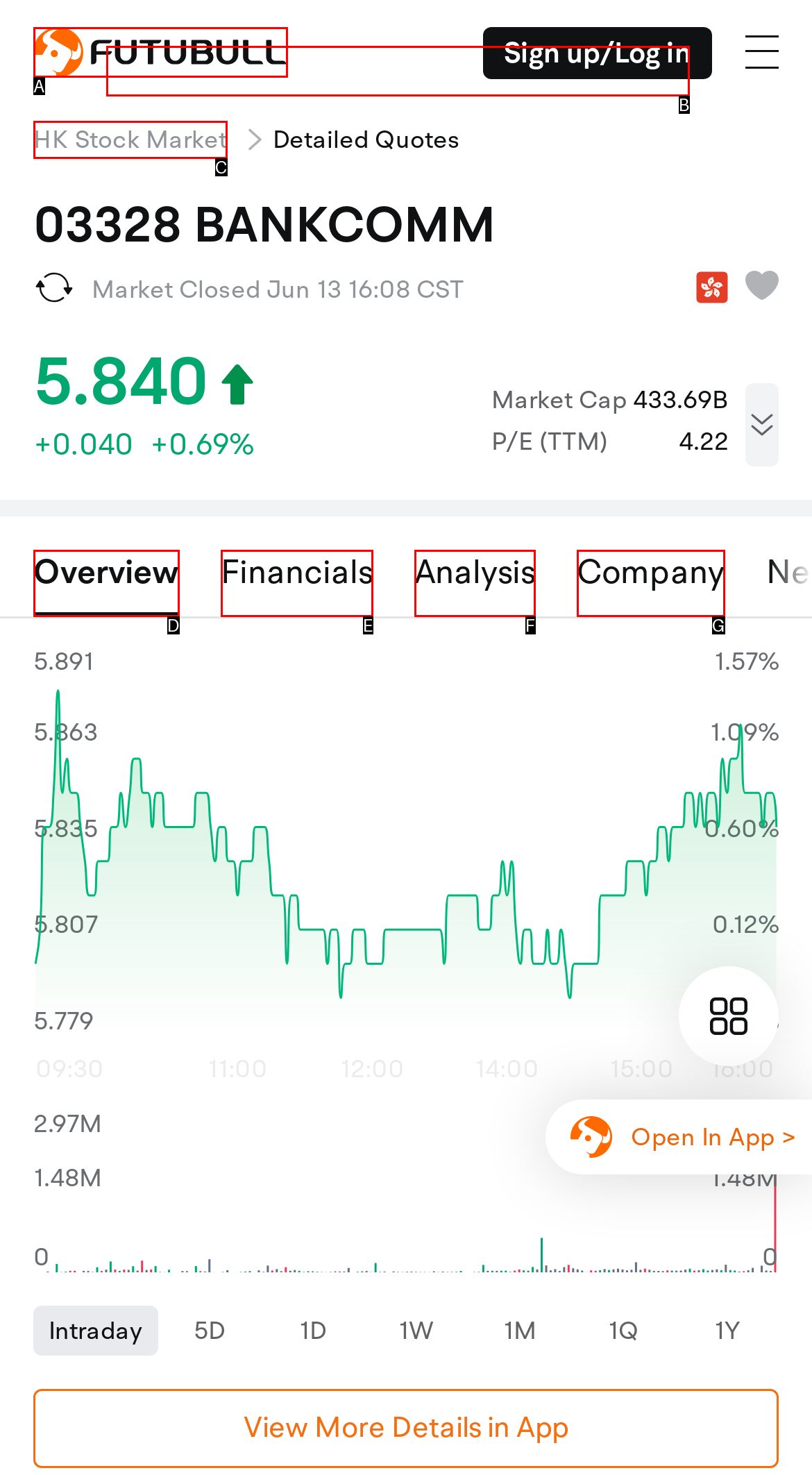Determine the option that aligns with this description: Overview
Reply with the option's letter directly.

D